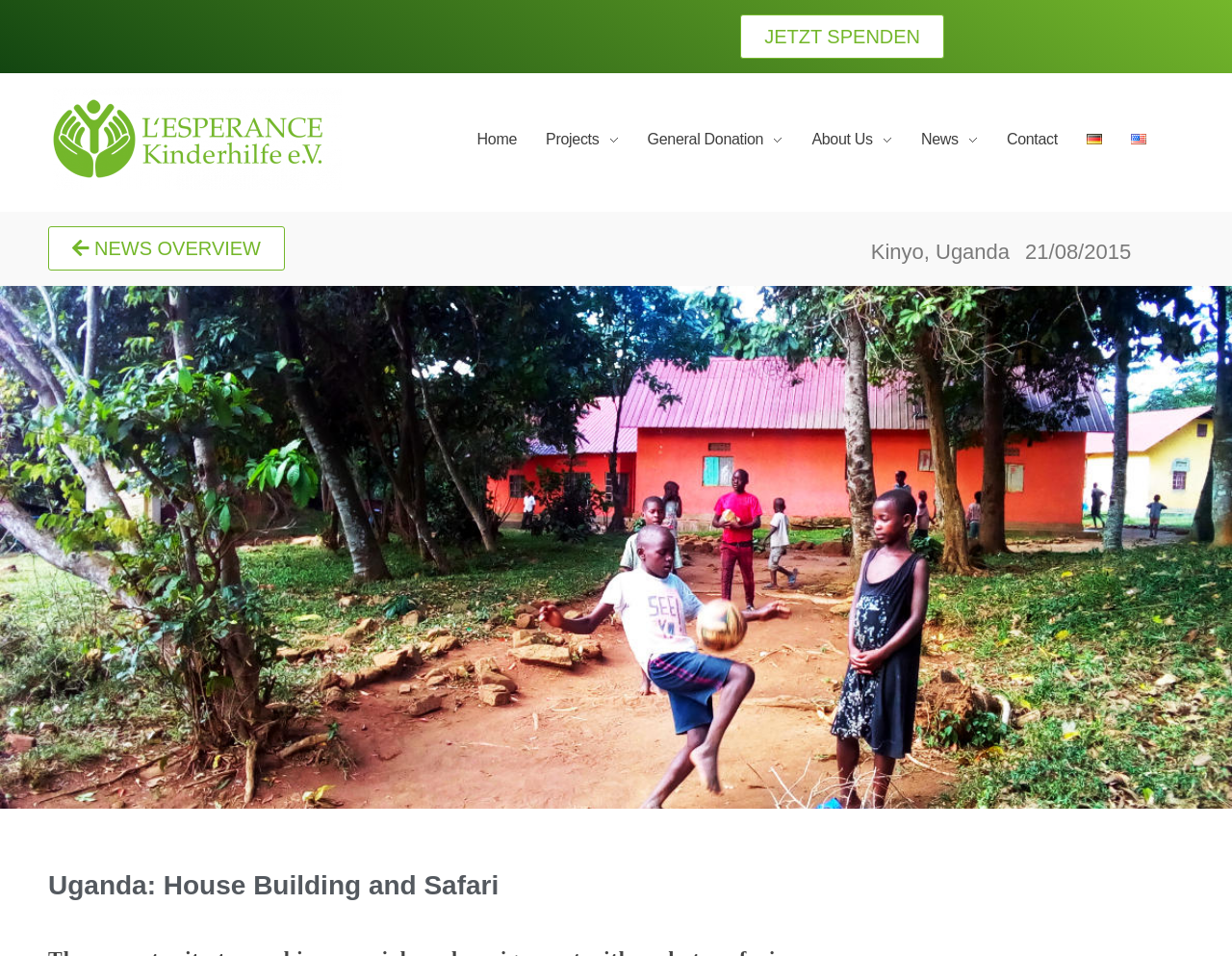Please identify the bounding box coordinates of the element's region that needs to be clicked to fulfill the following instruction: "Read about the organization". The bounding box coordinates should consist of four float numbers between 0 and 1, i.e., [left, top, right, bottom].

[0.042, 0.197, 0.233, 0.23]